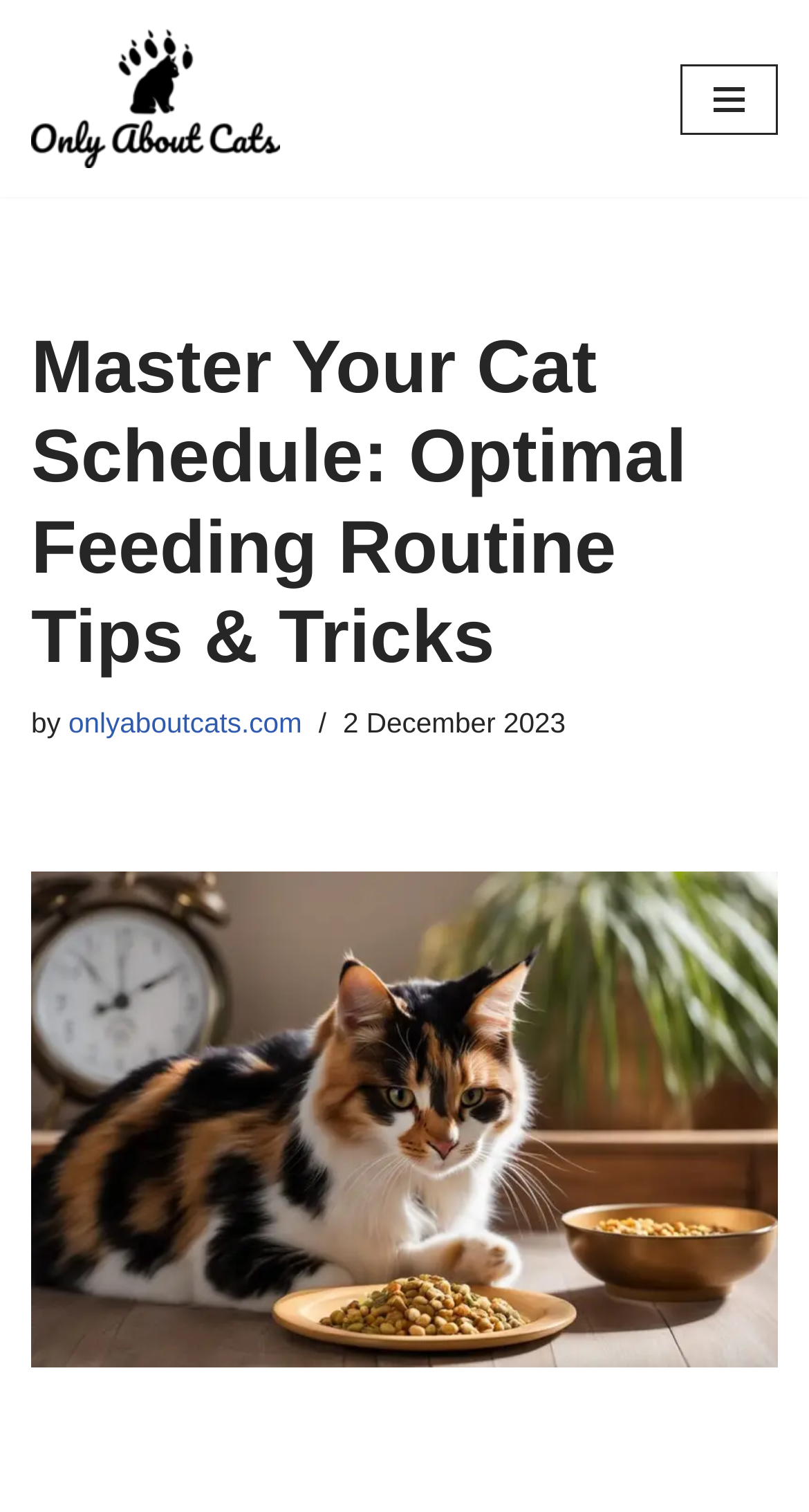What is the website's name?
Use the image to give a comprehensive and detailed response to the question.

I found the website's name by looking at the link element with the text 'OnlyAboutCats.com Your one stop shop for all information and products for your furry meowmeow babies :)' which is located at the top of the webpage.